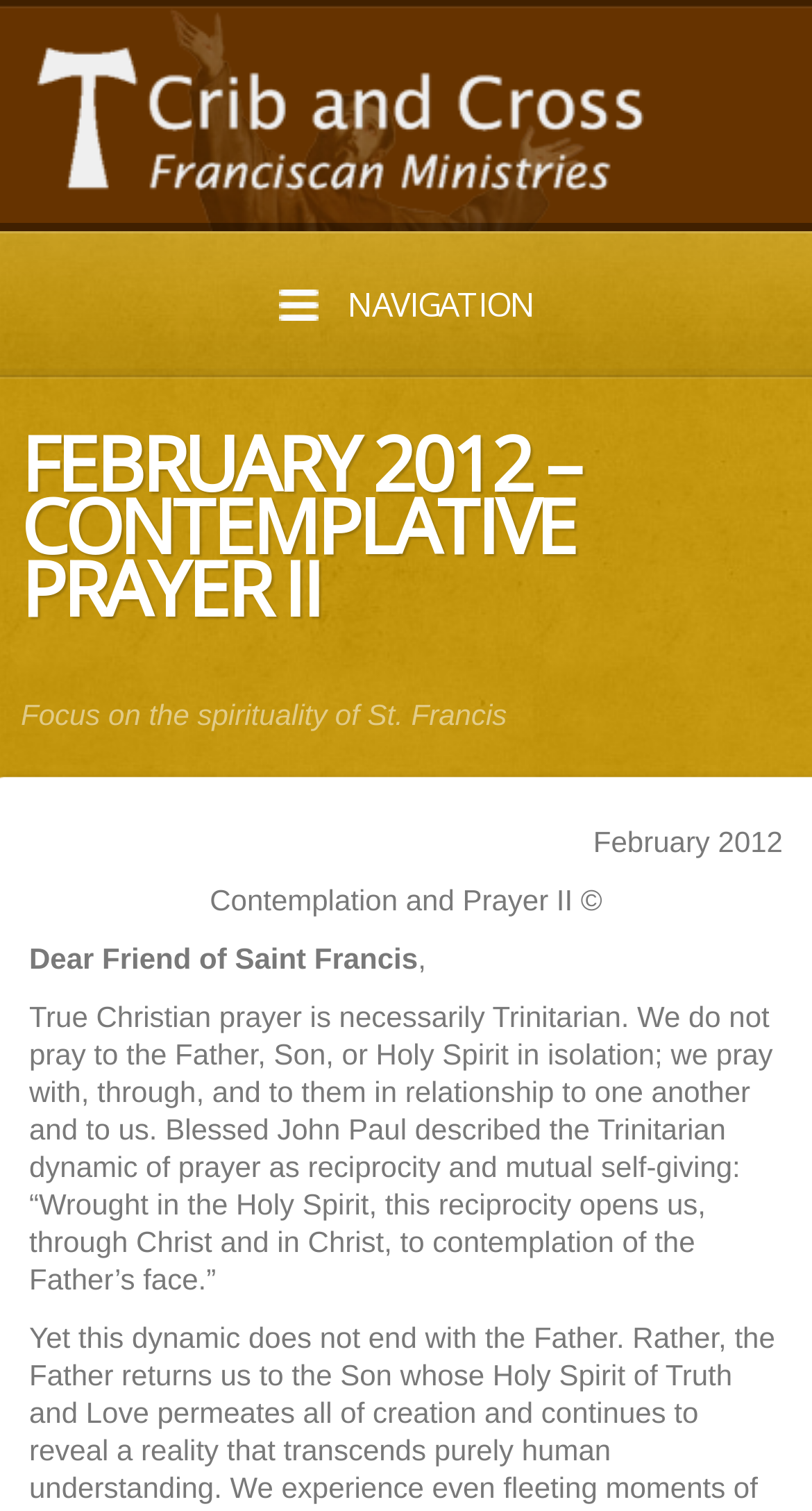Can you look at the image and give a comprehensive answer to the question:
What is the name of the ministry?

I found the answer by looking at the link element at the top of the page, which has the text 'The Crib and Cross Franciscan Ministry'. This suggests that the webpage is related to this ministry, and therefore, the name of the ministry is 'The Crib and Cross Franciscan Ministry'.